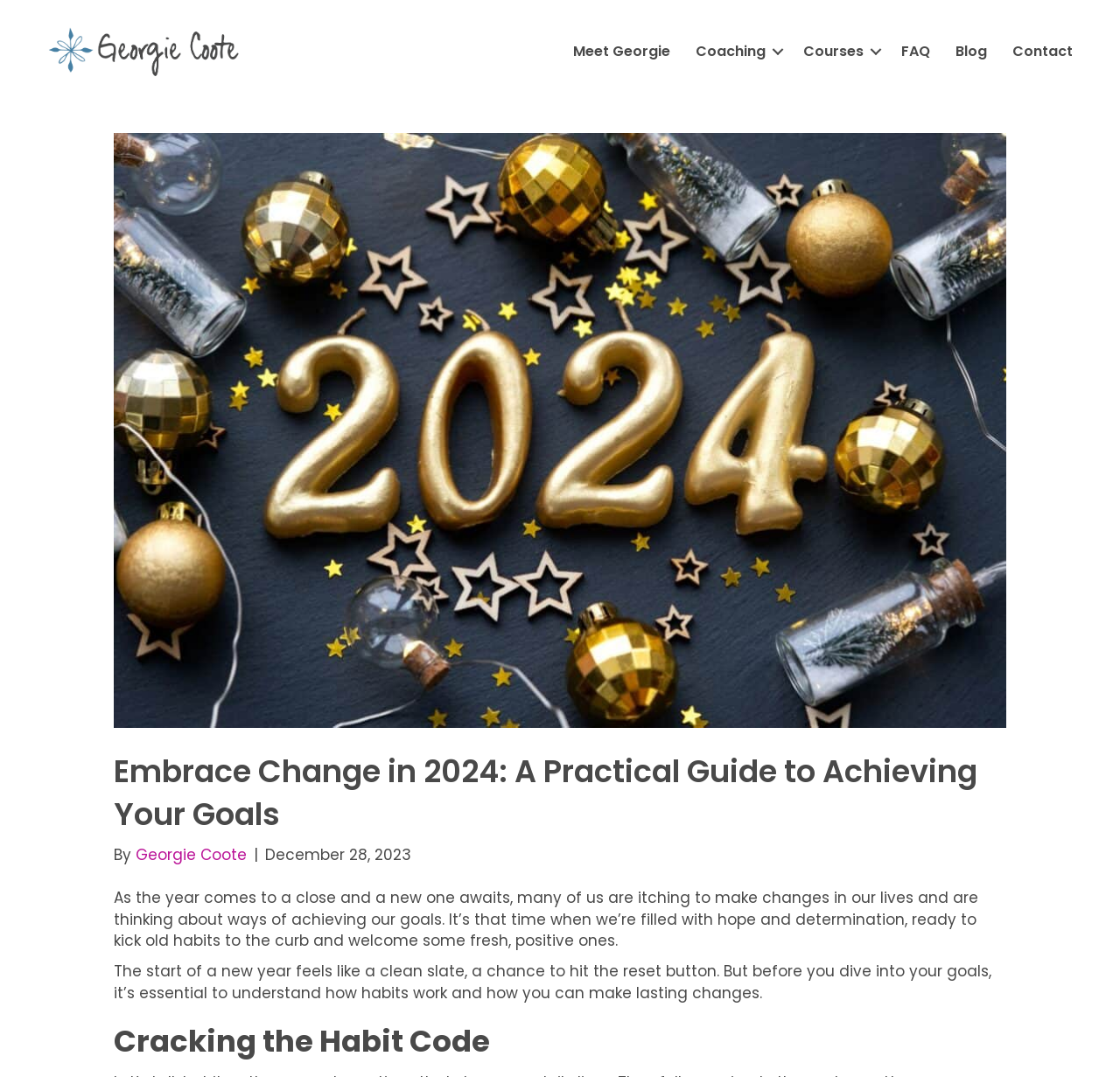Determine the bounding box coordinates of the clickable region to follow the instruction: "Explore the 'Wellness Coaching for Women' link".

[0.031, 0.037, 0.233, 0.056]